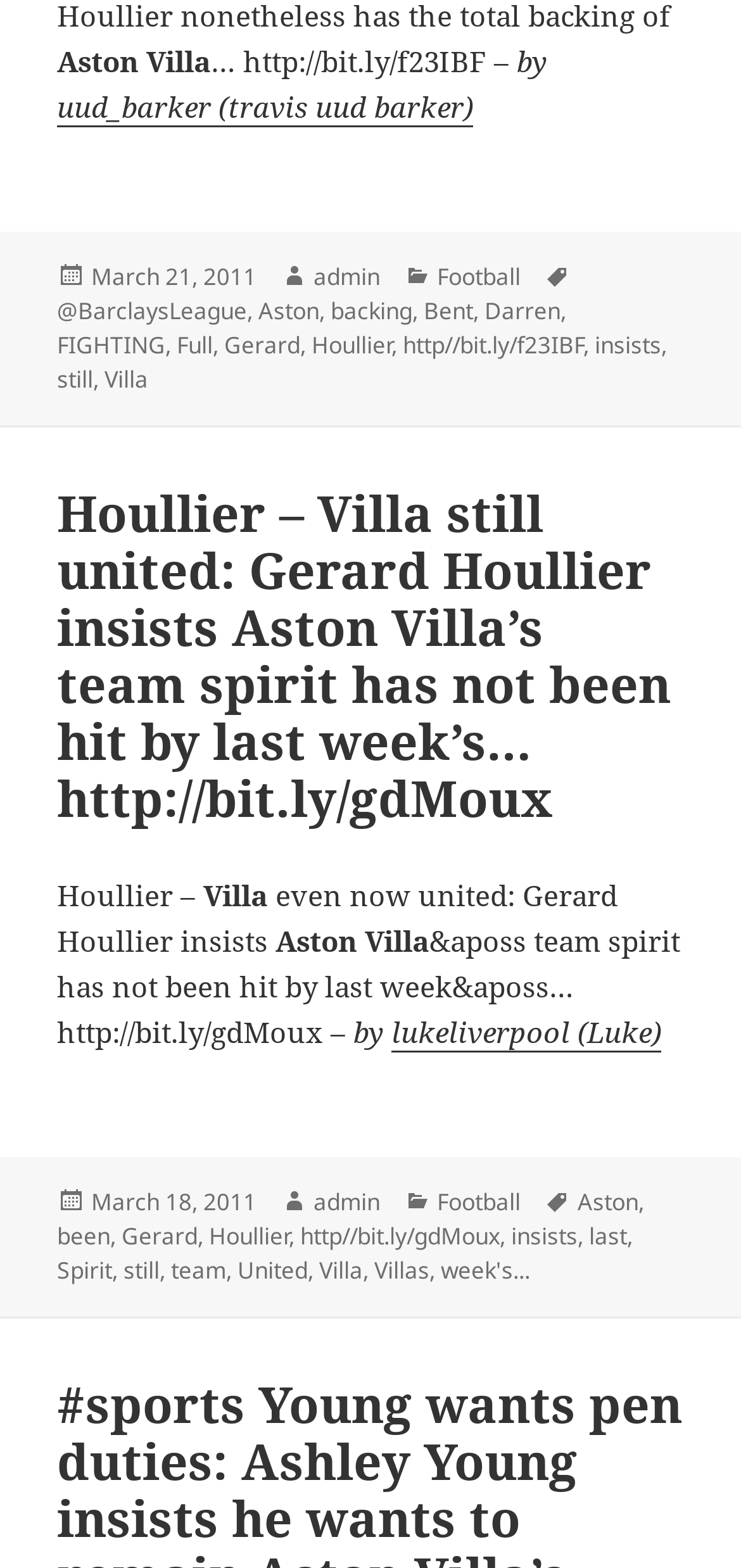What is the category of the second article?
Provide an in-depth answer to the question, covering all aspects.

I examined the footer of the second article and found the 'Categories' label, which is followed by a link with the text 'Football', indicating that the category of the second article is 'Football'.